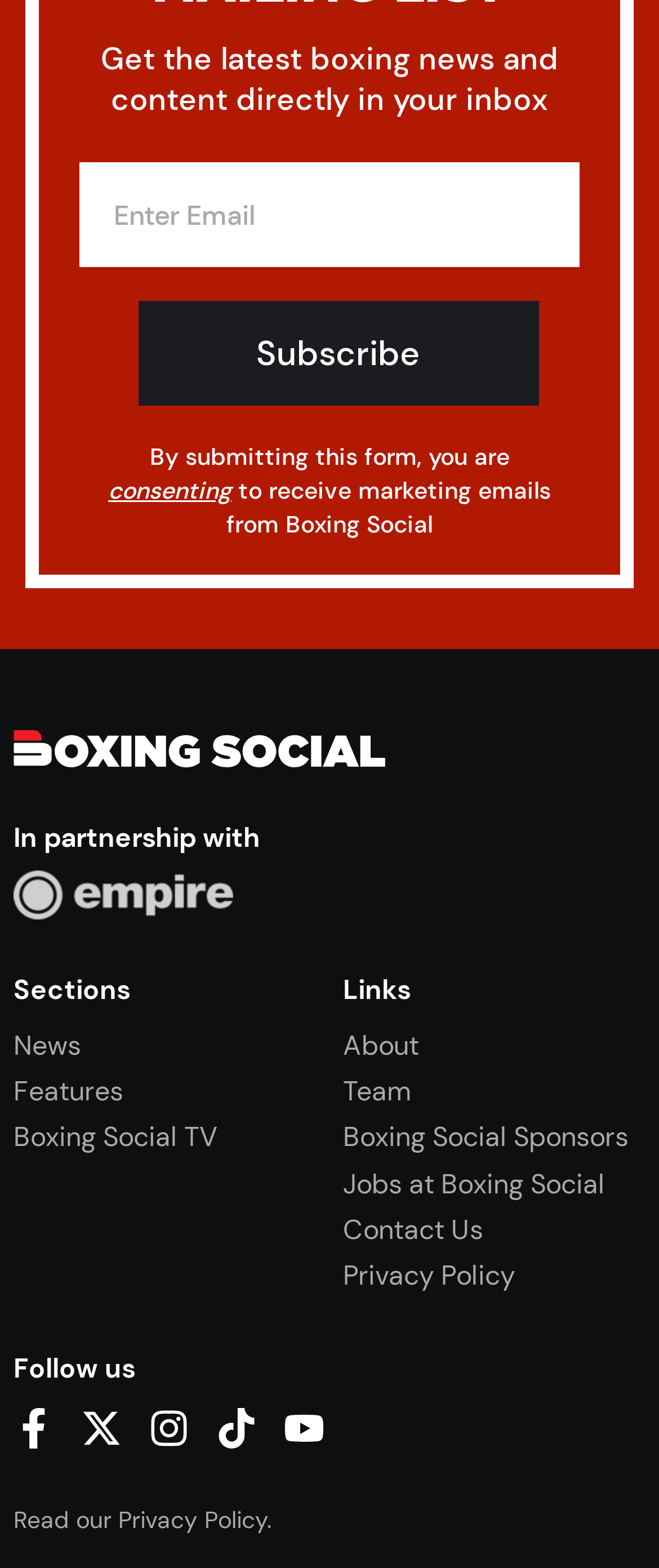Calculate the bounding box coordinates of the UI element given the description: "Jobs at Boxing Social".

[0.521, 0.743, 0.918, 0.766]